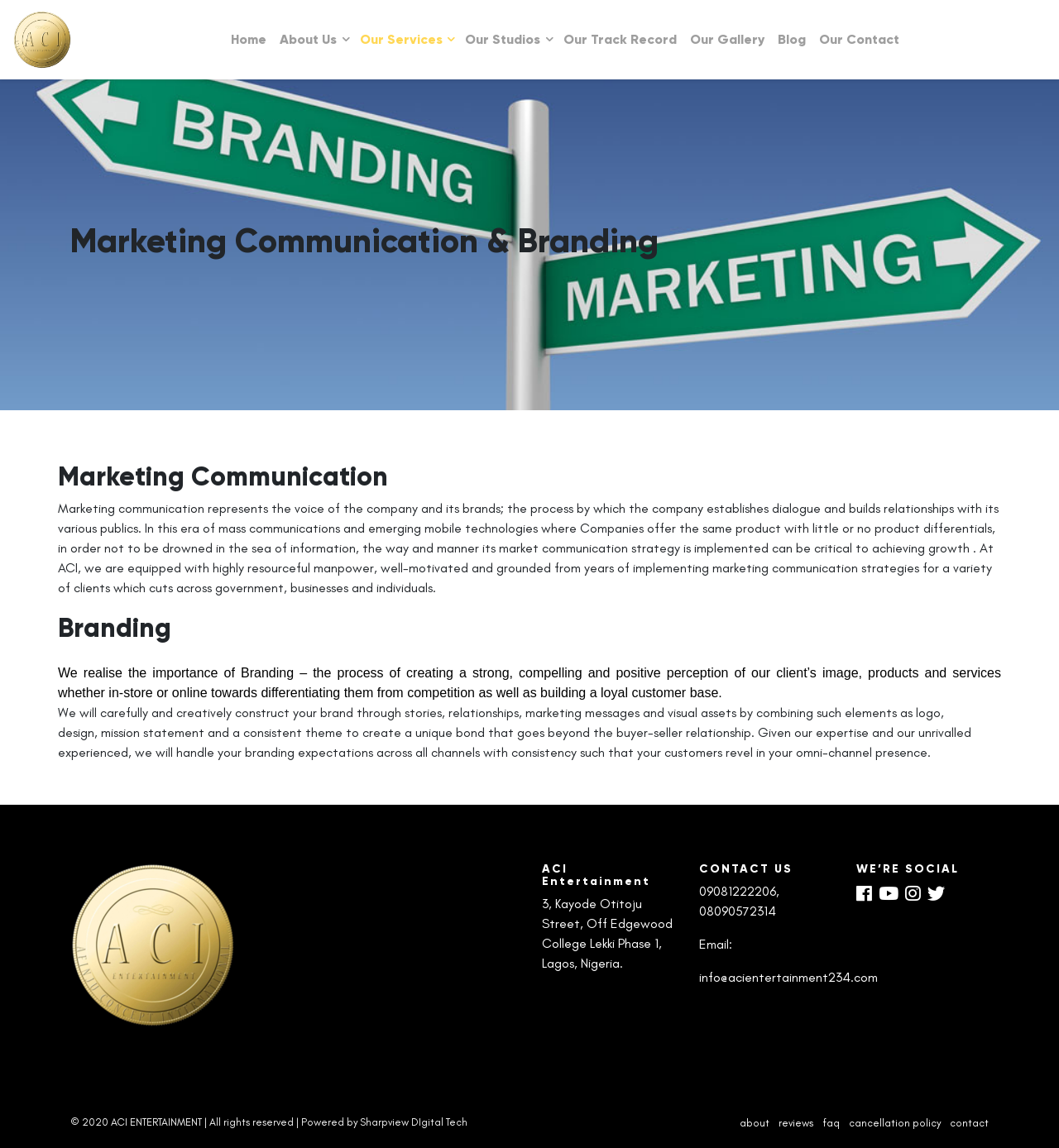Determine the bounding box for the HTML element described here: "Webcasts & Presentations". The coordinates should be given as [left, top, right, bottom] with each number being a float between 0 and 1.

None